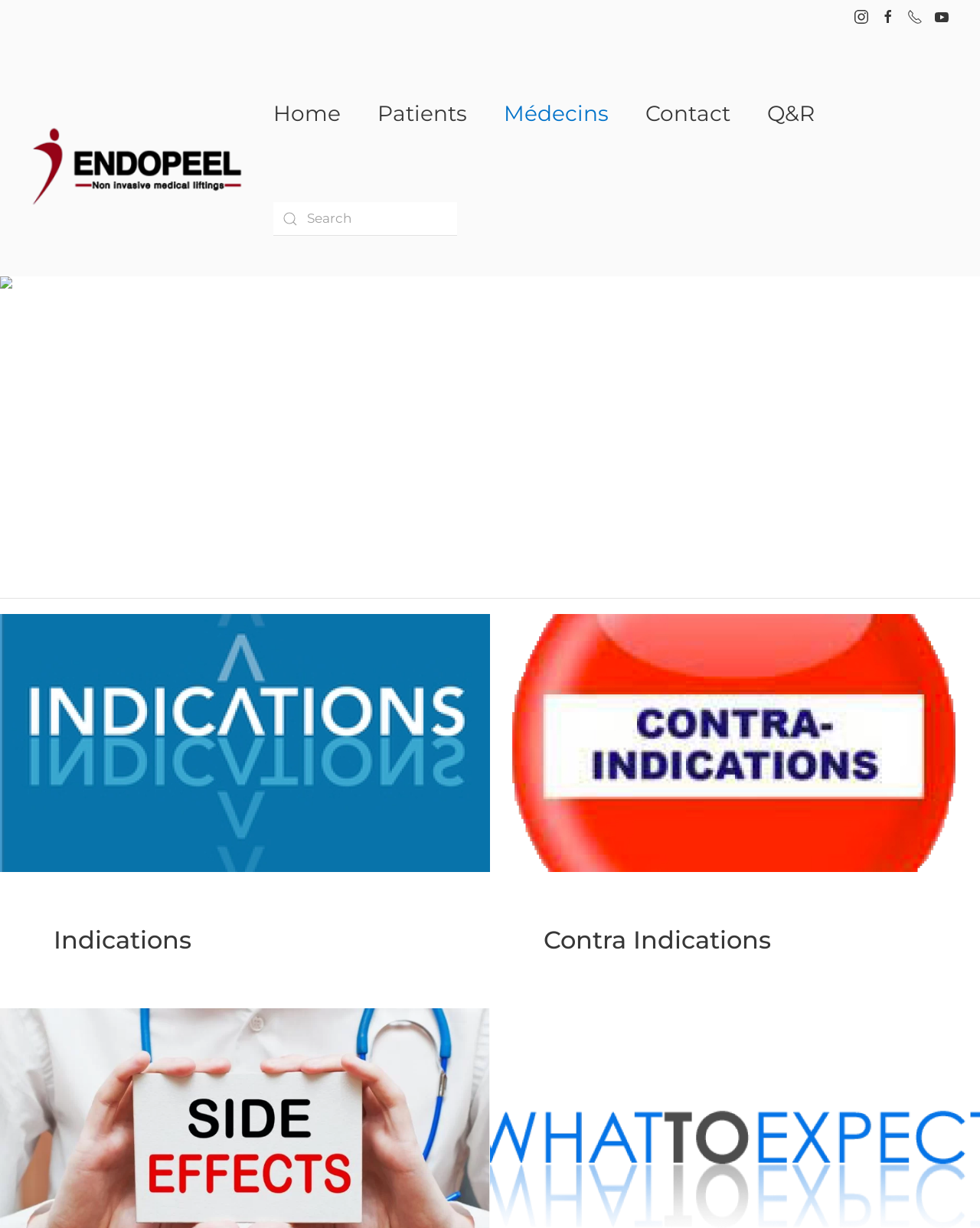Answer the following query concisely with a single word or phrase:
Is there a 'Back to home' link on the webpage?

Yes